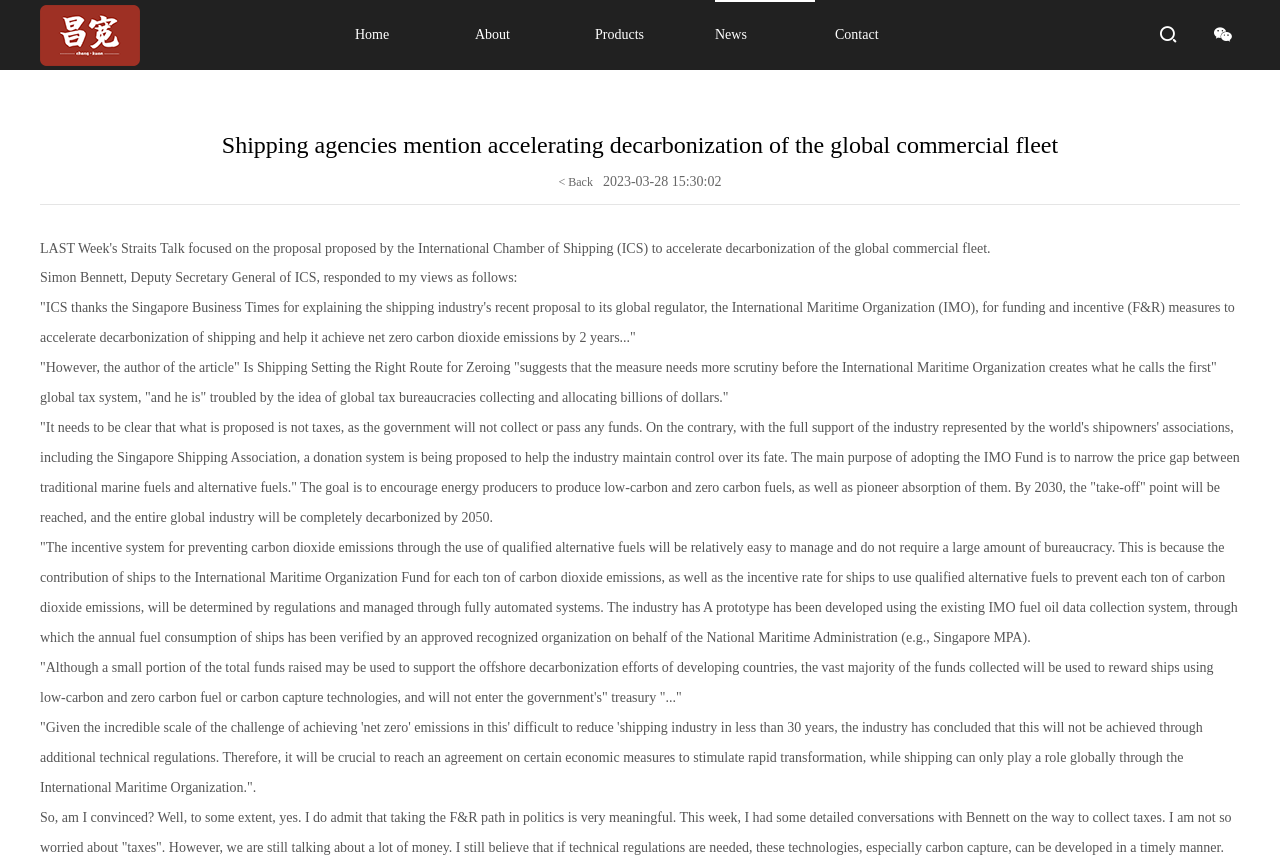What is the company mentioned in the logo?
Can you provide a detailed and comprehensive answer to the question?

The logo is an image with the text 'Taizhou Changkuan Technology Co., Ltd.' which is a link. This suggests that the company is the one being referred to in the webpage.